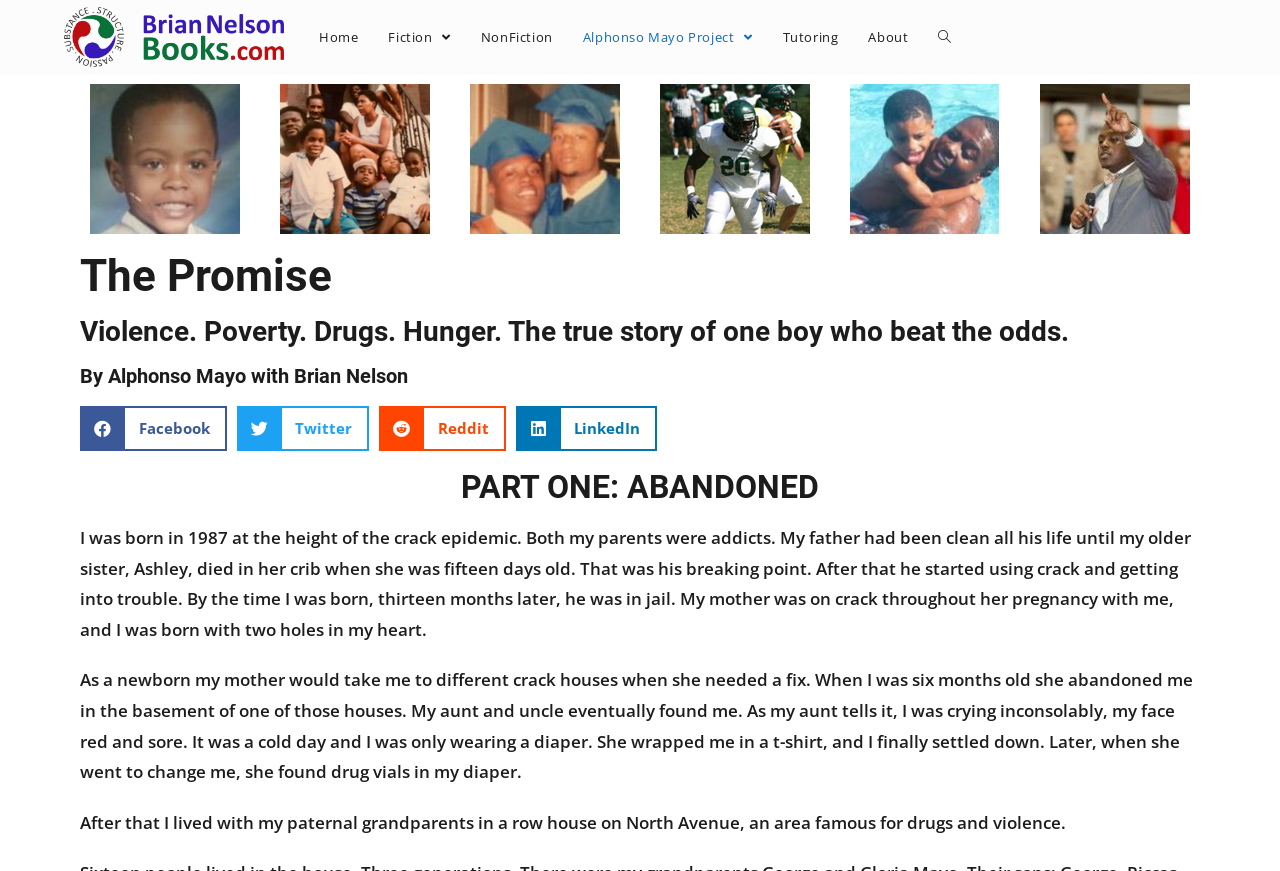Offer a detailed account of what is visible on the webpage.

The webpage is about Brian Nelson's book, "The Promise". At the top, there is a navigation menu with links to "Home", "Fiction", "NonFiction", "Tutoring", "About", and an icon. Below the navigation menu, there is a heading that reads "The Promise" followed by a subtitle "Violence. Poverty. Drugs. Hunger. The true story of one boy who beat the odds." The author's name, "By Alphonso Mayo with Brian Nelson", is displayed below the subtitle.

On the left side of the page, there are social media sharing buttons for Facebook, Twitter, Reddit, and LinkedIn. Each button has a corresponding icon and text label.

The main content of the page is a preview of the book, which is divided into sections. The first section is titled "PART ONE: ABANDONED". Below the title, there are three paragraphs of text that describe the author's childhood, including his birth during the crack epidemic, his abandonment as a newborn, and his subsequent life with his paternal grandparents in a rough neighborhood.

There is an image of Brian Nelson Author at the top left corner of the page, and a text "Alphonso Mayo Project" is displayed above the main content area.